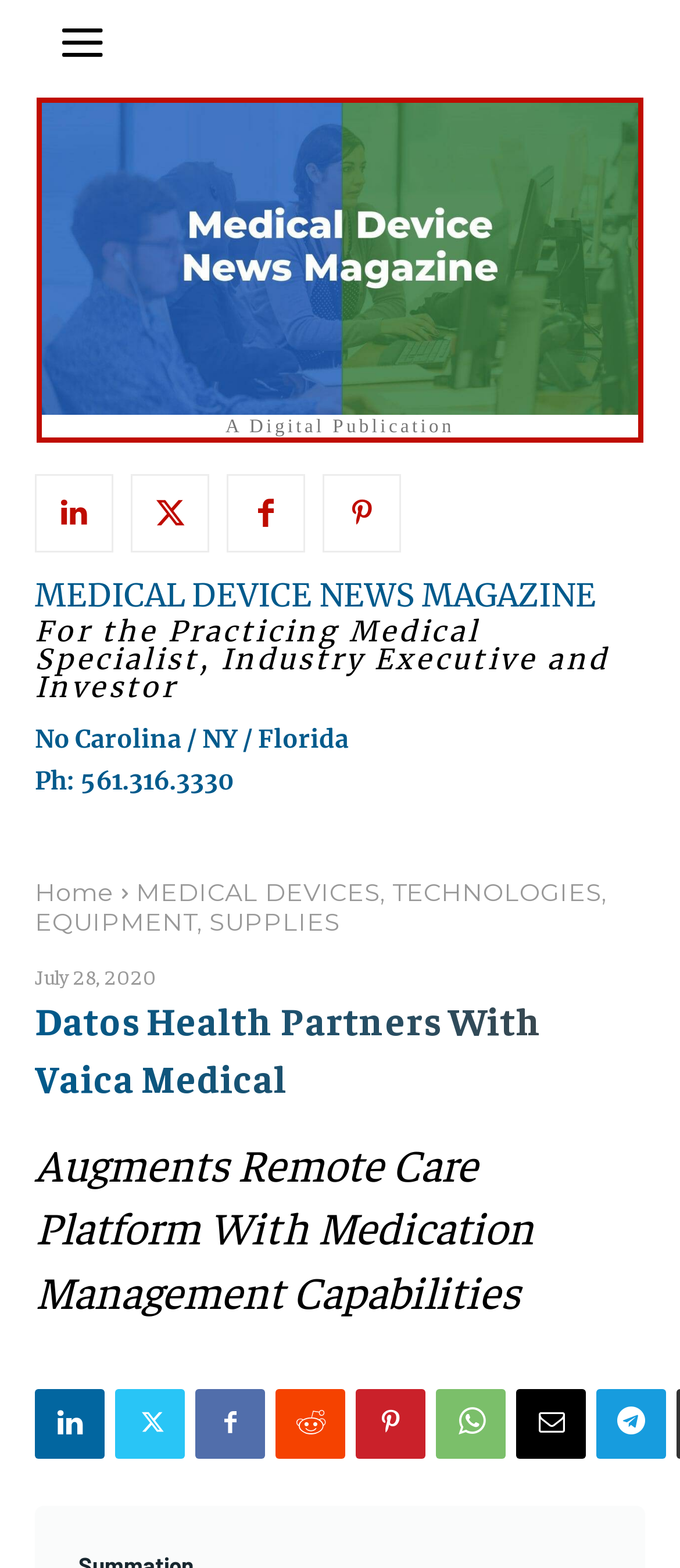Find the bounding box coordinates for the area you need to click to carry out the instruction: "View MEDICAL DEVICES, TECHNOLOGIES, EQUIPMENT, SUPPLIES page". The coordinates should be four float numbers between 0 and 1, indicated as [left, top, right, bottom].

[0.051, 0.56, 0.892, 0.598]